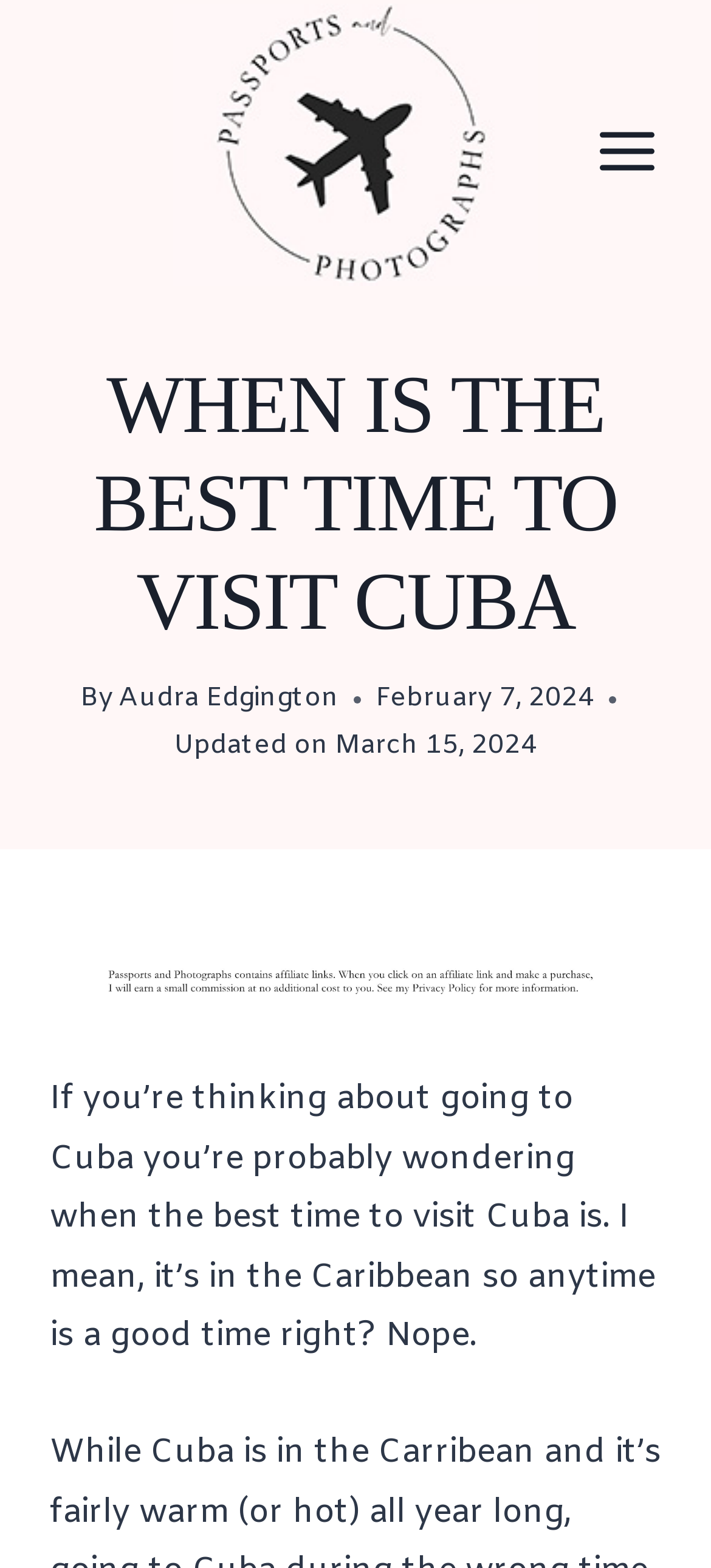Describe the webpage meticulously, covering all significant aspects.

The webpage is about traveling to Cuba and provides information on the best time to visit the country. At the top left of the page, there is a logo of "Passports and Photographs" with a link to the website. Next to the logo, on the top right, is a button to open a menu. 

Below the logo, there is a large heading that reads "WHEN IS THE BEST TIME TO VISIT CUBA". Underneath the heading, the author's name "Audra Edgington" is mentioned, along with the date "February 7, 2024" and an update date "March 15, 2024". 

The main content of the webpage starts with a figure that contains an affiliate link disclaimer, which is an image with text explaining the affiliate link policy. Below the figure, there is a paragraph of text that begins with "If you’re thinking about going to Cuba you’re probably wondering when the best time to visit Cuba is. I mean, it’s in the Caribbean so anytime is a good time right? Nope." This paragraph likely introduces the topic of the best time to visit Cuba and sets the stage for the rest of the article.